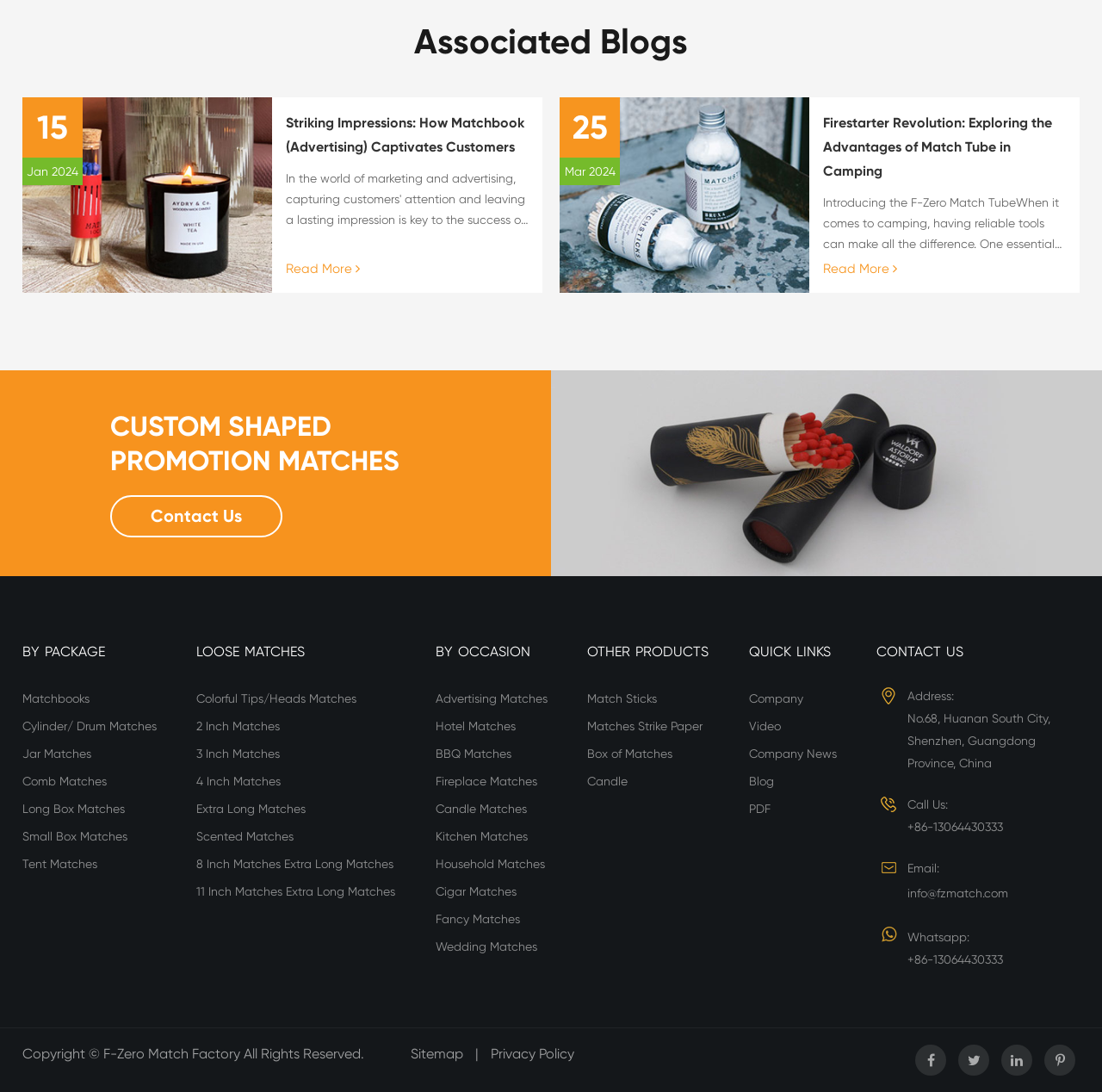From the webpage screenshot, identify the region described by Fireplace Matches. Provide the bounding box coordinates as (top-left x, top-left y, bottom-right x, bottom-right y), with each value being a floating point number between 0 and 1.

[0.395, 0.703, 0.487, 0.728]